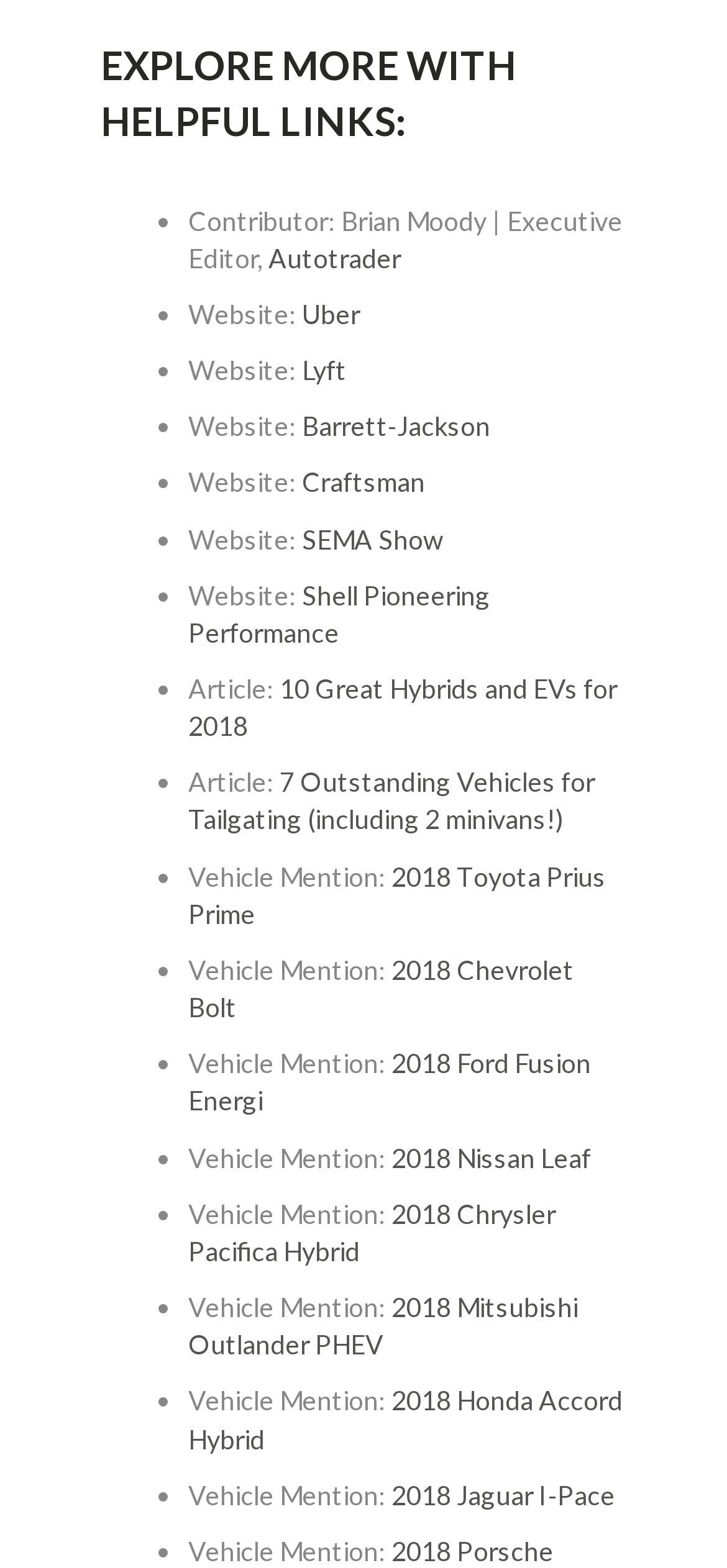Please mark the bounding box coordinates of the area that should be clicked to carry out the instruction: "Learn more about 2018 Toyota Prius Prime".

[0.259, 0.548, 0.833, 0.593]